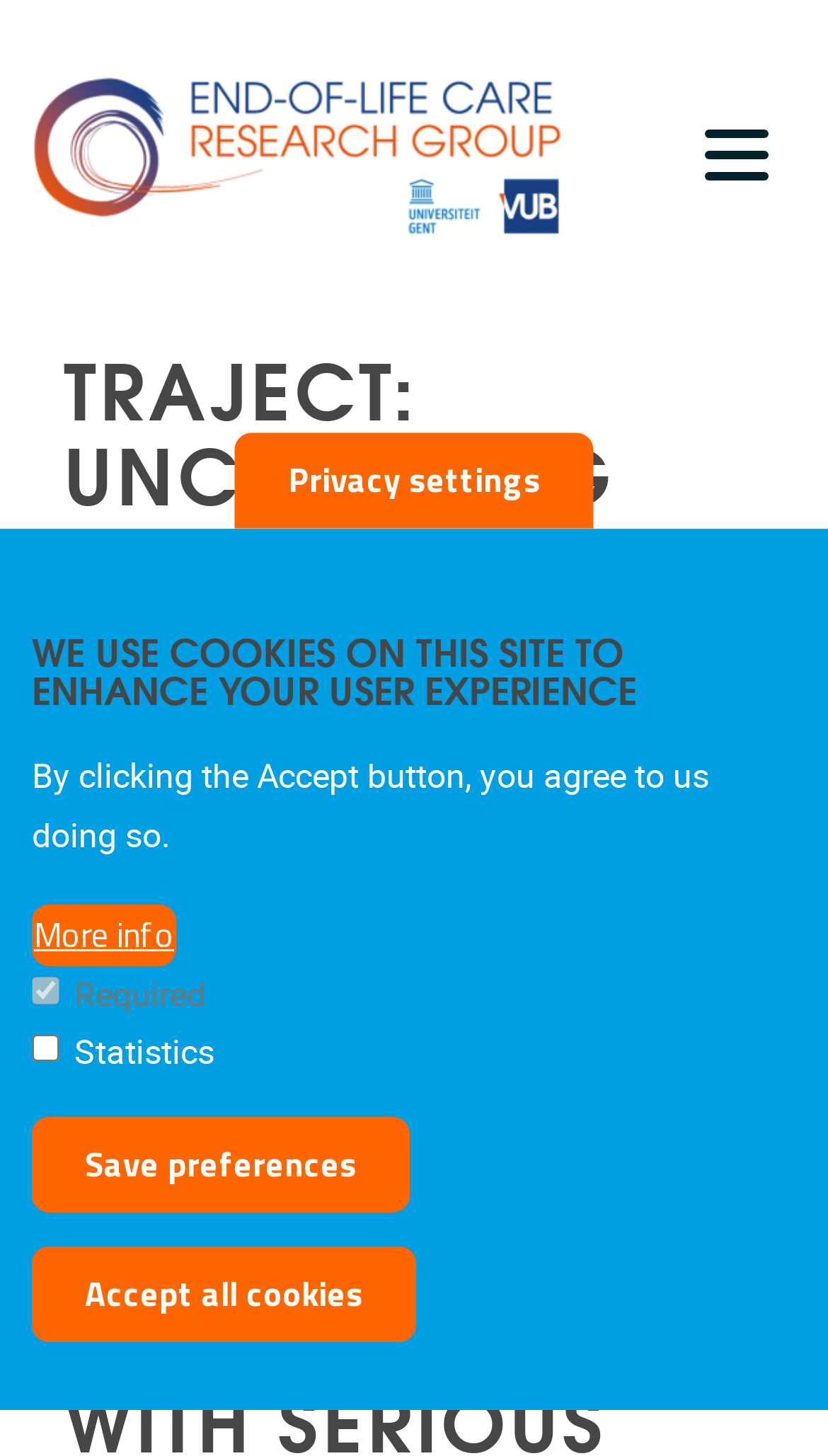Use a single word or phrase to answer the question: 
What is the text above the 'Accept all cookies' button?

WE USE COOKIES ON THIS SITE